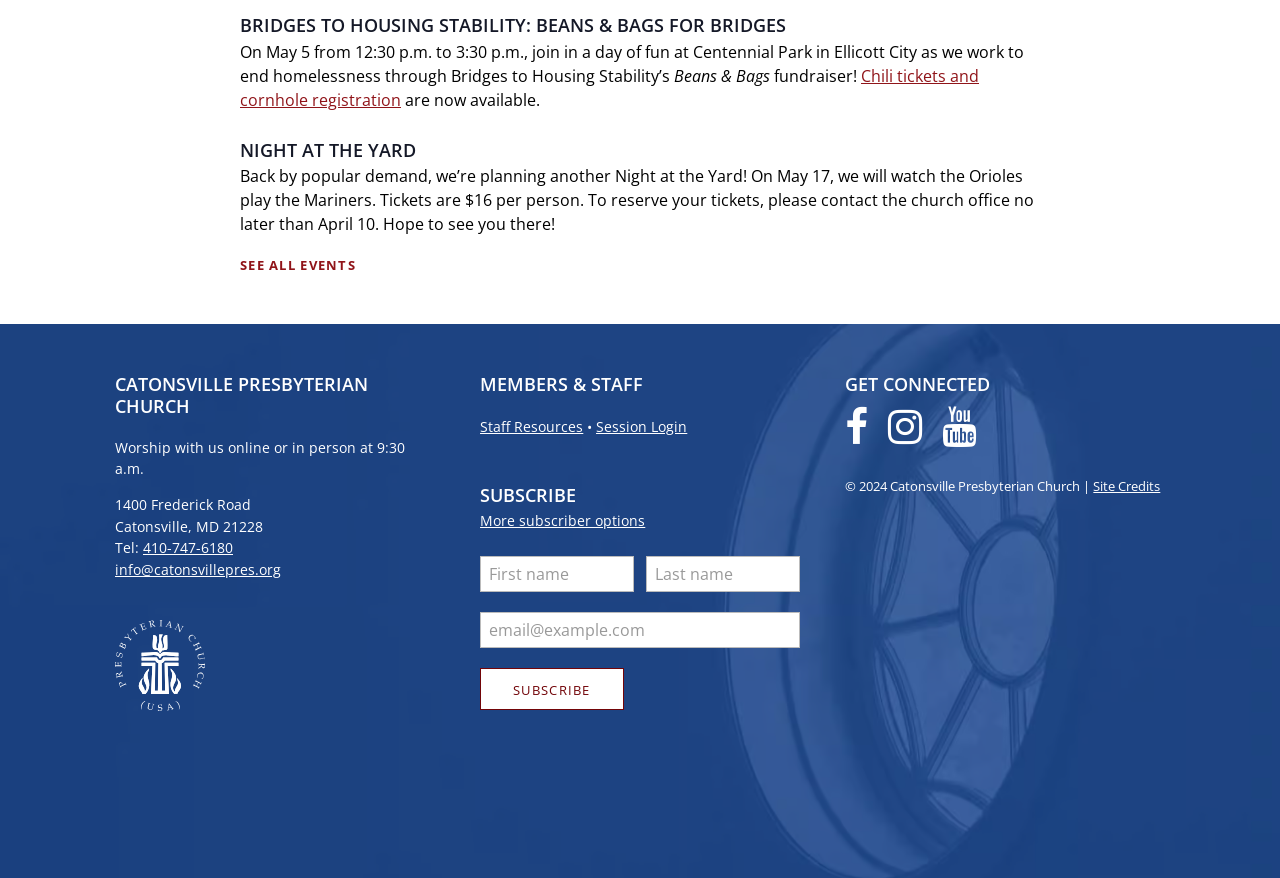Please specify the bounding box coordinates of the clickable region necessary for completing the following instruction: "Register for Chili tickets and cornhole". The coordinates must consist of four float numbers between 0 and 1, i.e., [left, top, right, bottom].

[0.188, 0.074, 0.765, 0.126]